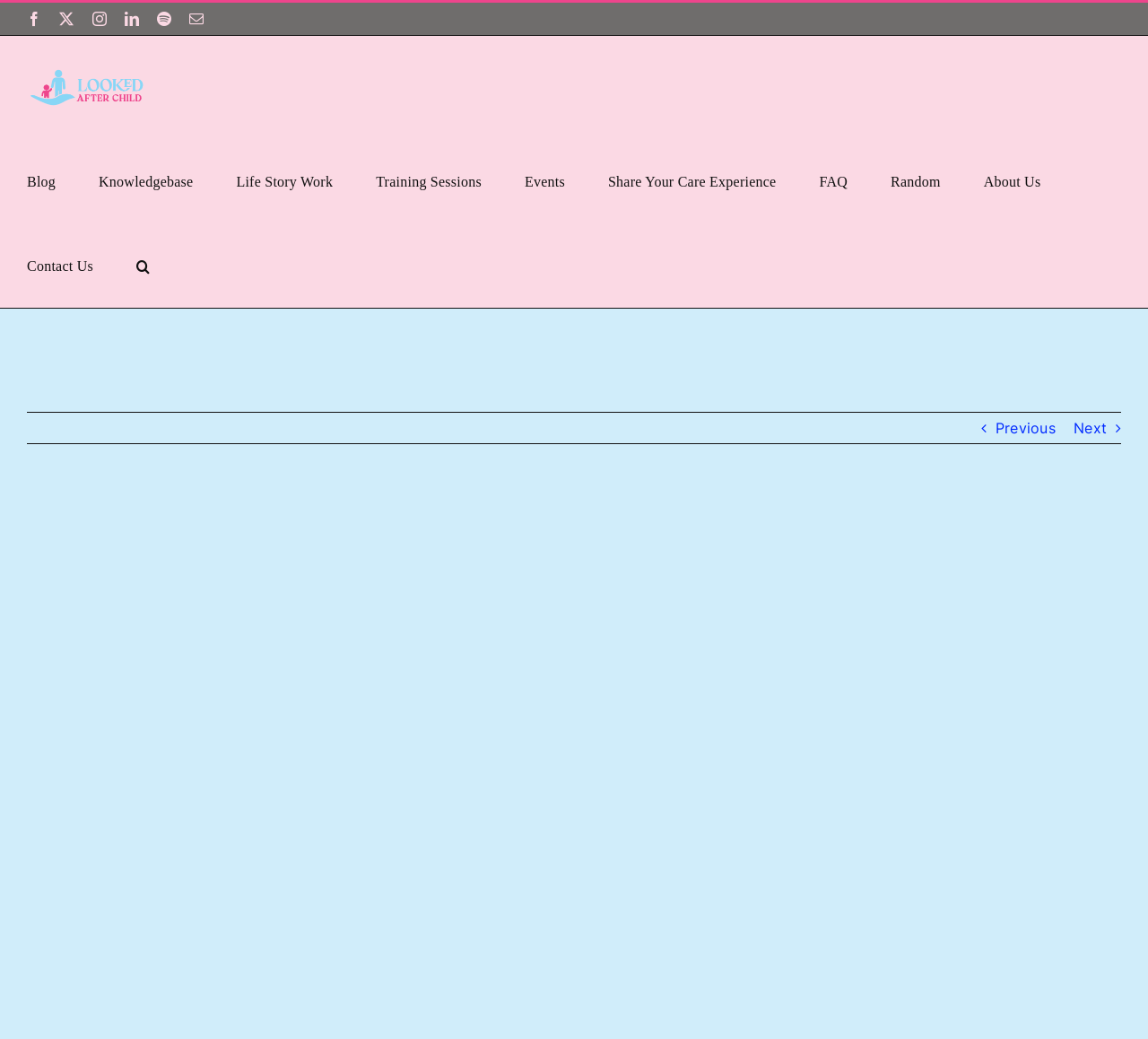Please answer the following question using a single word or phrase: 
Is the search button expanded?

No